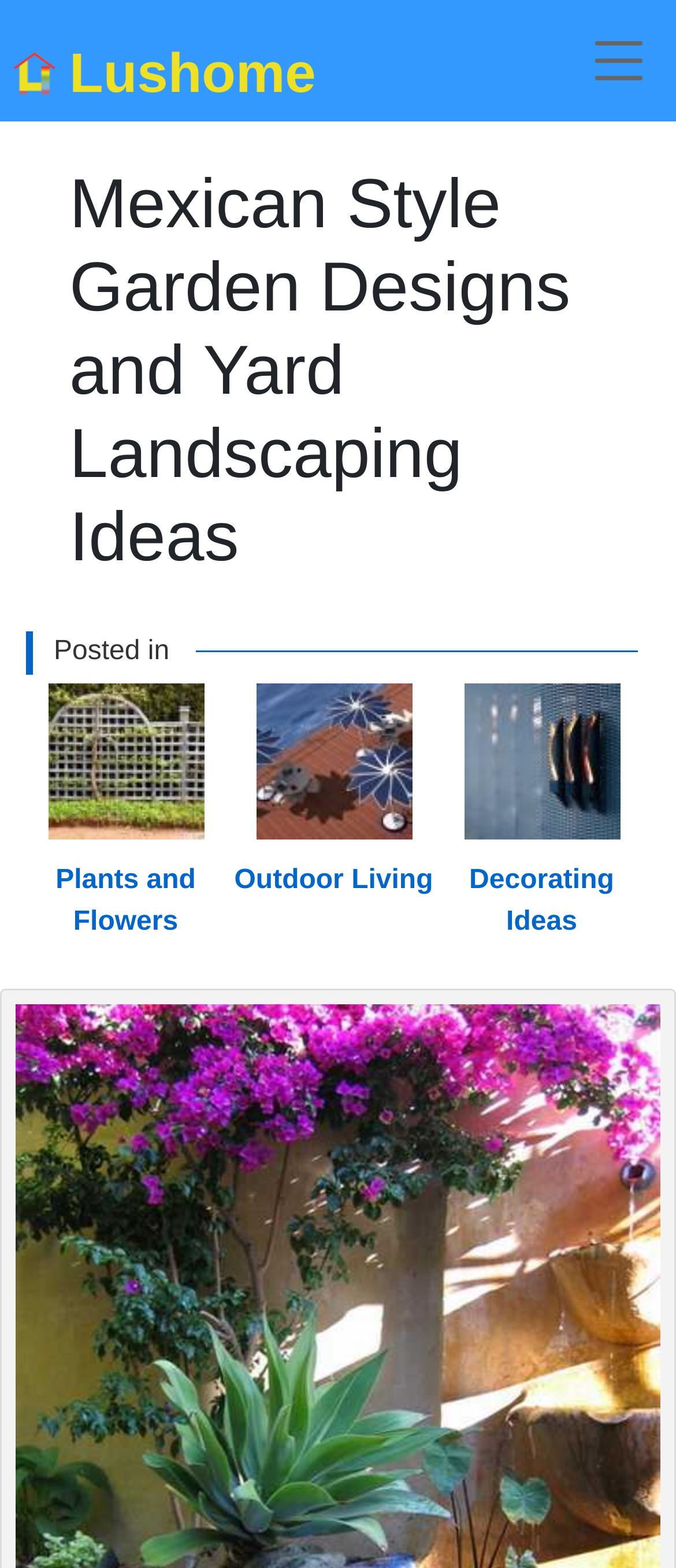How many categories are listed under 'Posted in'?
Using the image, provide a detailed and thorough answer to the question.

Under the 'Posted in' section, there are three categories listed: 'Decorating Ideas', 'Outdoor Living', and 'Plants and Flowers'.